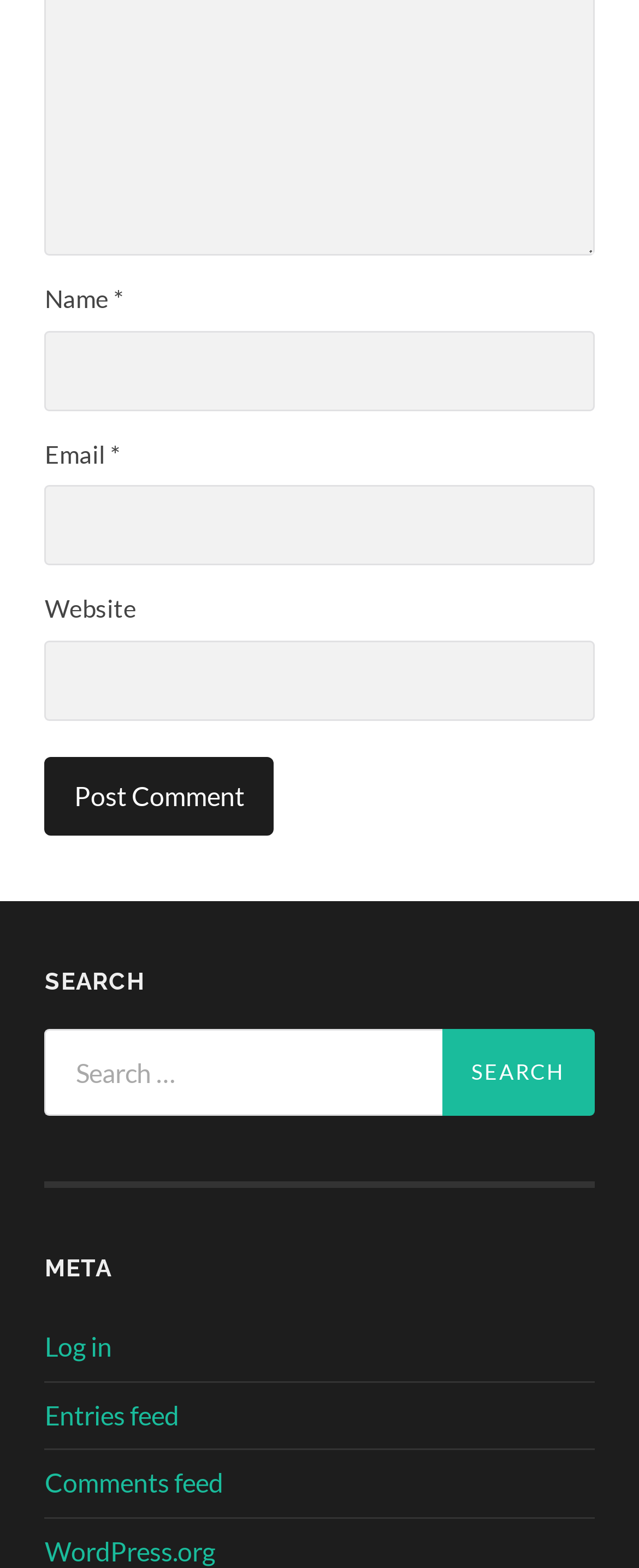Given the following UI element description: "parent_node: Email * aria-describedby="email-notes" name="email"", find the bounding box coordinates in the webpage screenshot.

[0.07, 0.31, 0.93, 0.361]